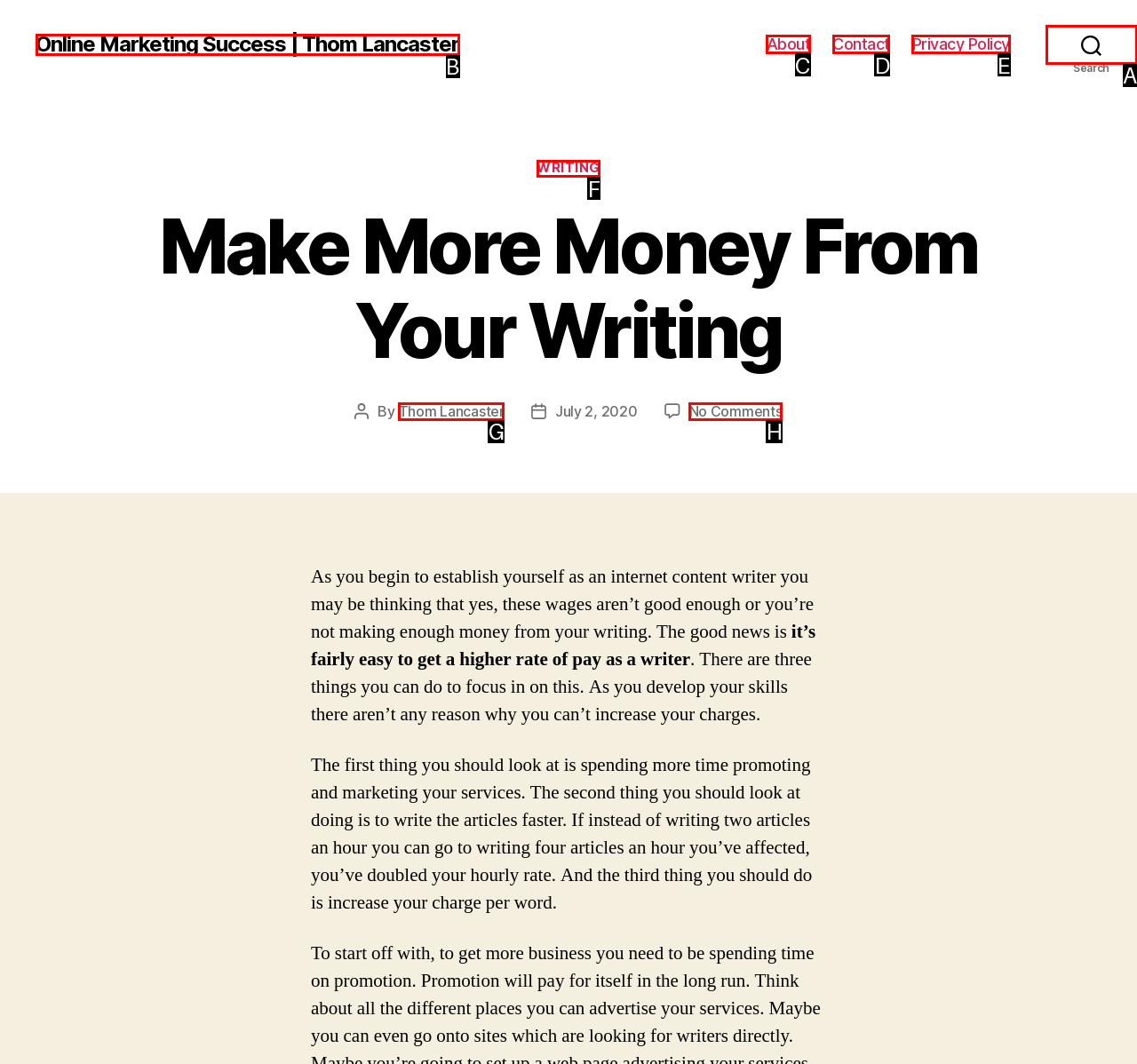Select the HTML element that corresponds to the description: Privacy Policy. Answer with the letter of the matching option directly from the choices given.

E